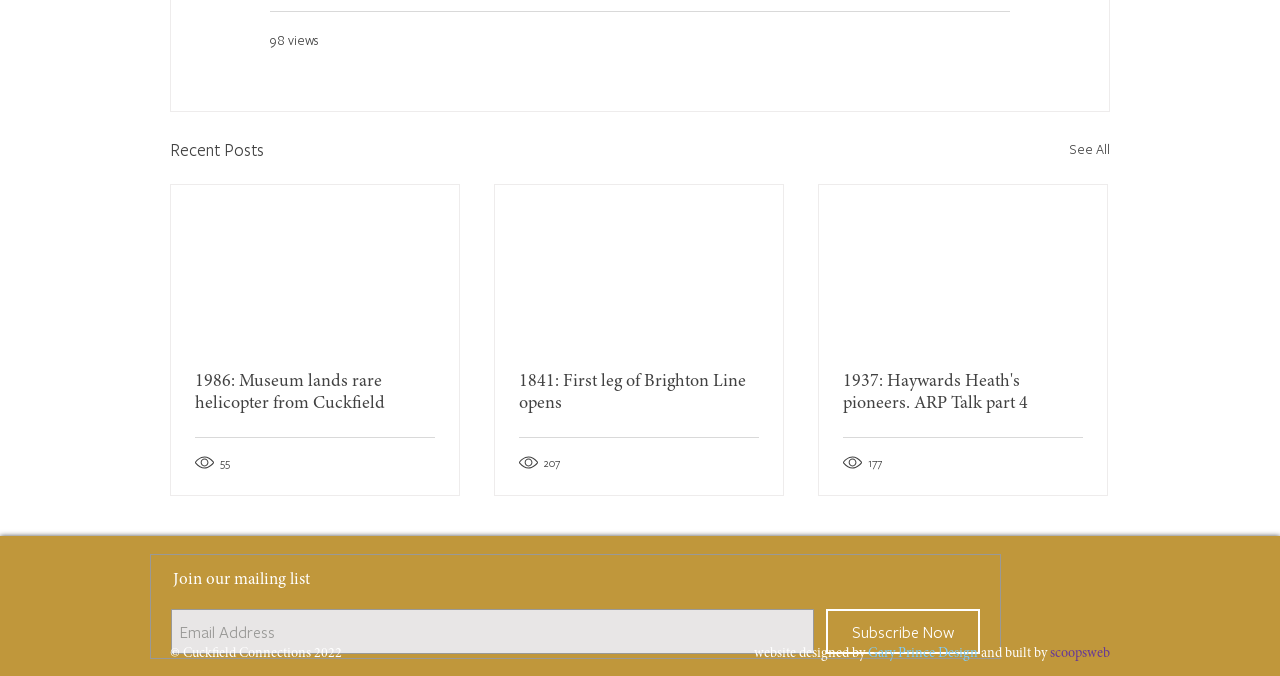Find the bounding box coordinates for the area that must be clicked to perform this action: "Click on the 'OWNING OURSELVES' link".

None